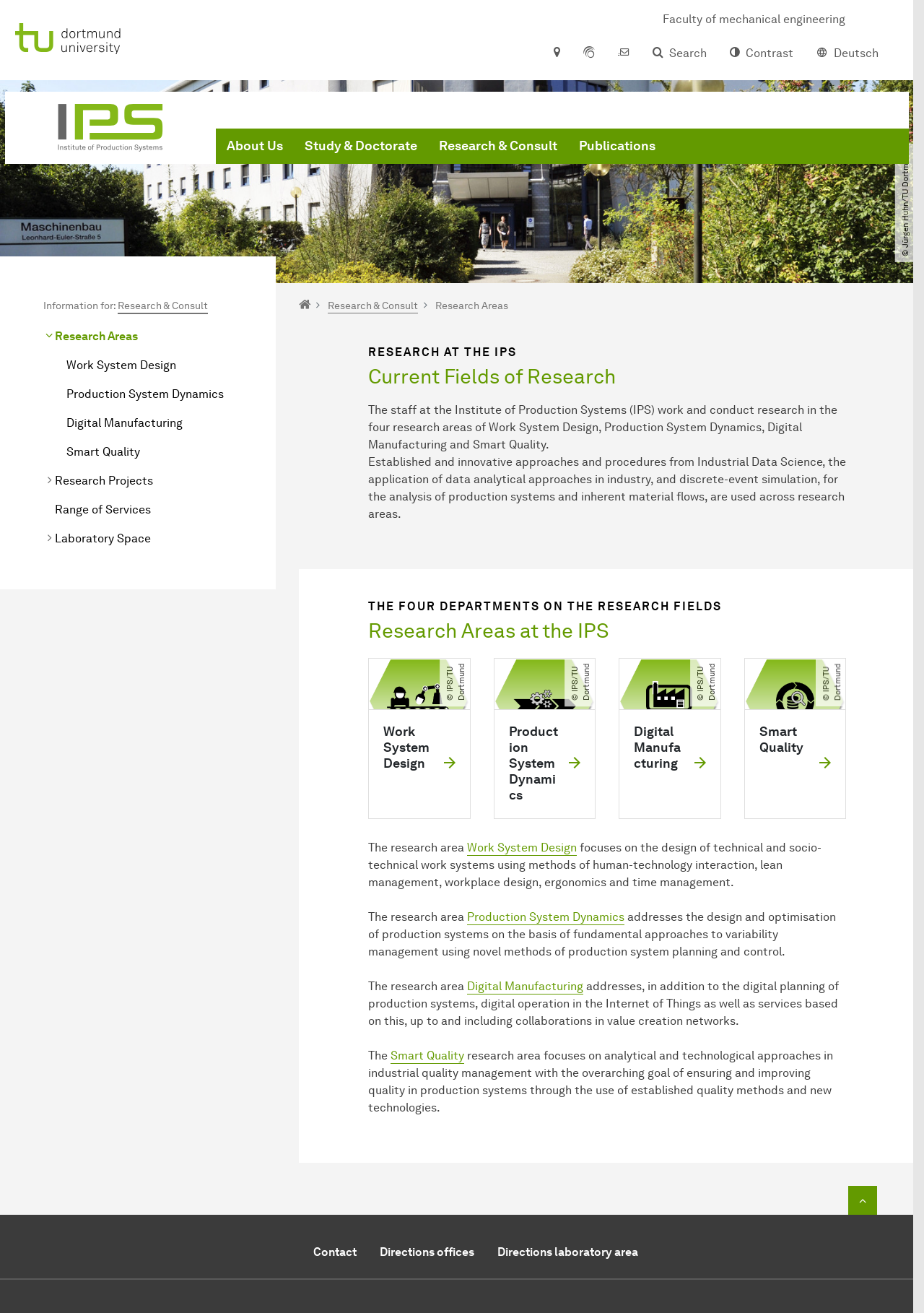Provide a thorough description of the webpage you see.

The webpage is about the Research Areas of the Institute of Production Systems (IPS) at TU Dortmund. At the top, there are several links to navigate to different parts of the page, including the path indicator, navigation, quick access, and footer with other services. Below these links, there is a link to the faculty of mechanical engineering and a link to the home page with an accompanying image.

On the left side, there is a navigation menu with links to various research areas, including Work System Design, Production System Dynamics, Digital Manufacturing, and Smart Quality. Below this menu, there is a section titled "You are here:" with links to the home page, Research & Consult, and Research Areas.

The main content of the page is divided into several sections. The first section has a heading "RESEARCH AT THE IPS" and provides an overview of the research areas. The second section has a heading "Current Fields of Research" and describes the four research areas in more detail. Each research area has a separate section with a heading, a brief description, and a link to more information.

There are four research areas: Work System Design, Production System Dynamics, Digital Manufacturing, and Smart Quality. Each area has a brief description and a link to more information. The descriptions provide an overview of the focus and goals of each research area.

At the bottom of the page, there are links to contact information, directions to offices, and directions to the laboratory area. There is also a separator line and a link to return to the top of the page.